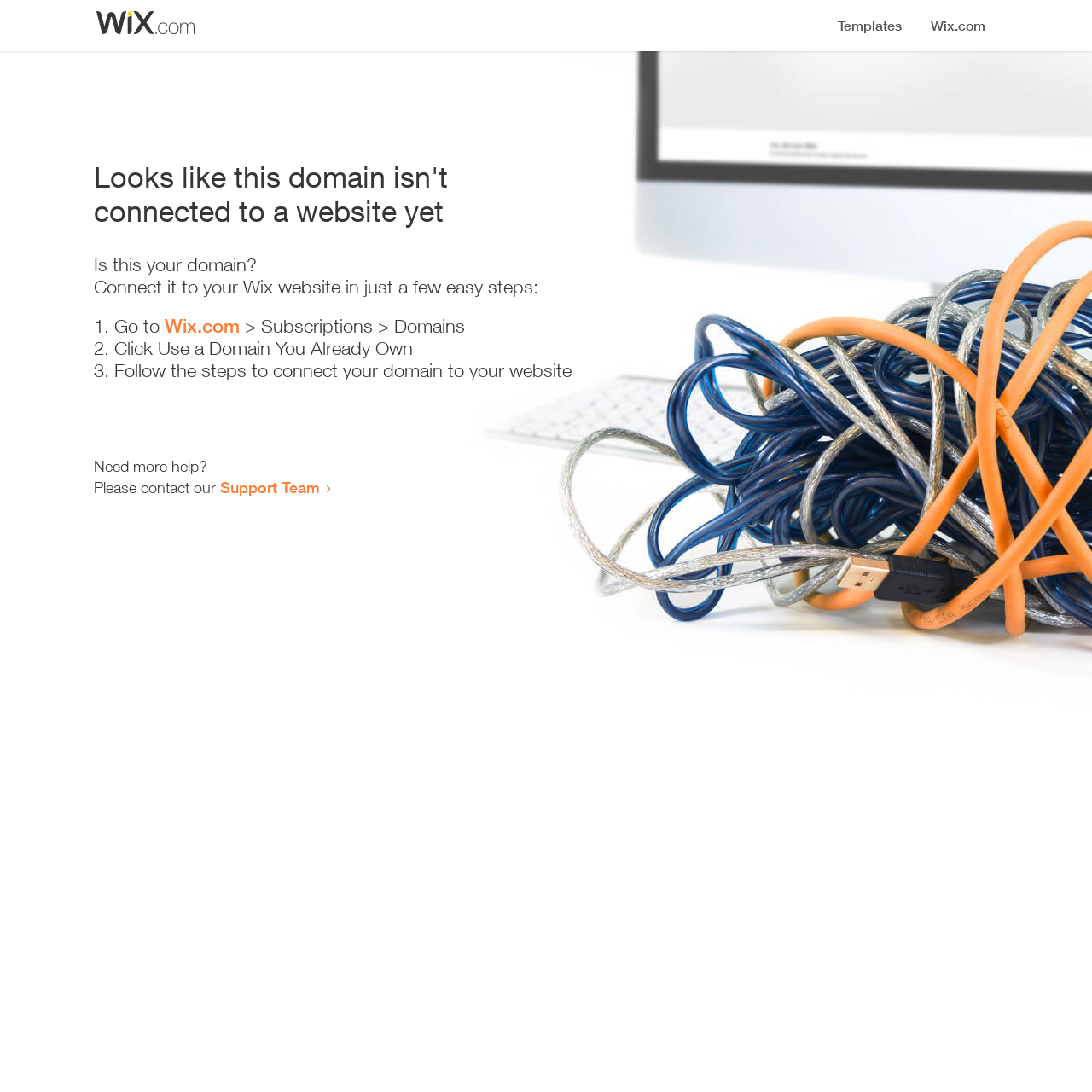Write an extensive caption that covers every aspect of the webpage.

The webpage appears to be an error page, indicating that a domain is not connected to a website yet. At the top, there is a small image, likely a logo or icon. Below the image, a prominent heading reads "Looks like this domain isn't connected to a website yet". 

Underneath the heading, a series of instructions are provided to connect the domain to a Wix website. The instructions are divided into three steps, each marked with a numbered list marker (1., 2., and 3.). The first step involves going to Wix.com, specifically the Subscriptions > Domains section. The second step is to click "Use a Domain You Already Own", and the third step is to follow the instructions to connect the domain to the website.

At the bottom of the page, there is a section offering additional help, with a message "Need more help?" followed by an invitation to contact the Support Team via a link.